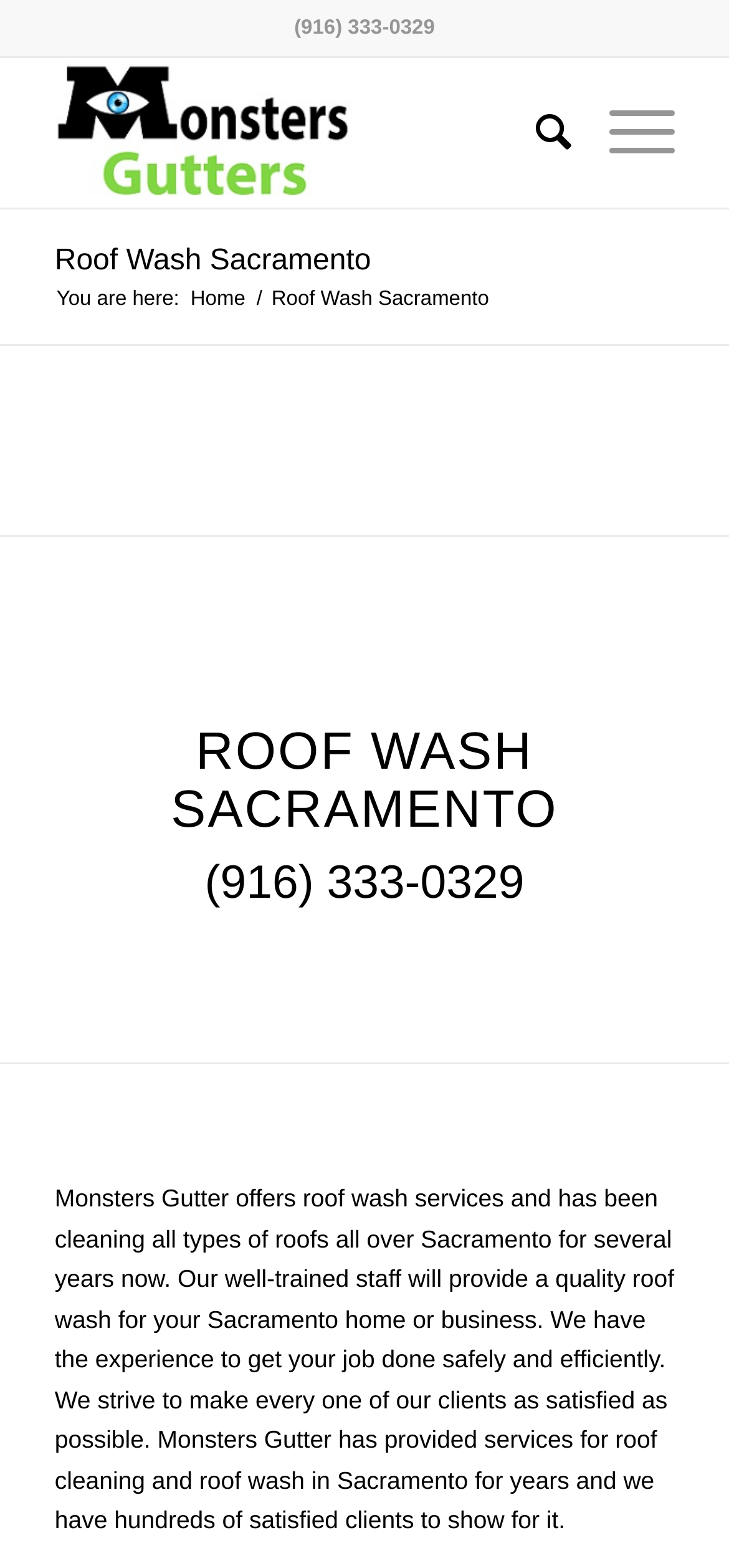What is the purpose of Monsters Gutter's staff?
Answer the question with just one word or phrase using the image.

Provide quality roof wash